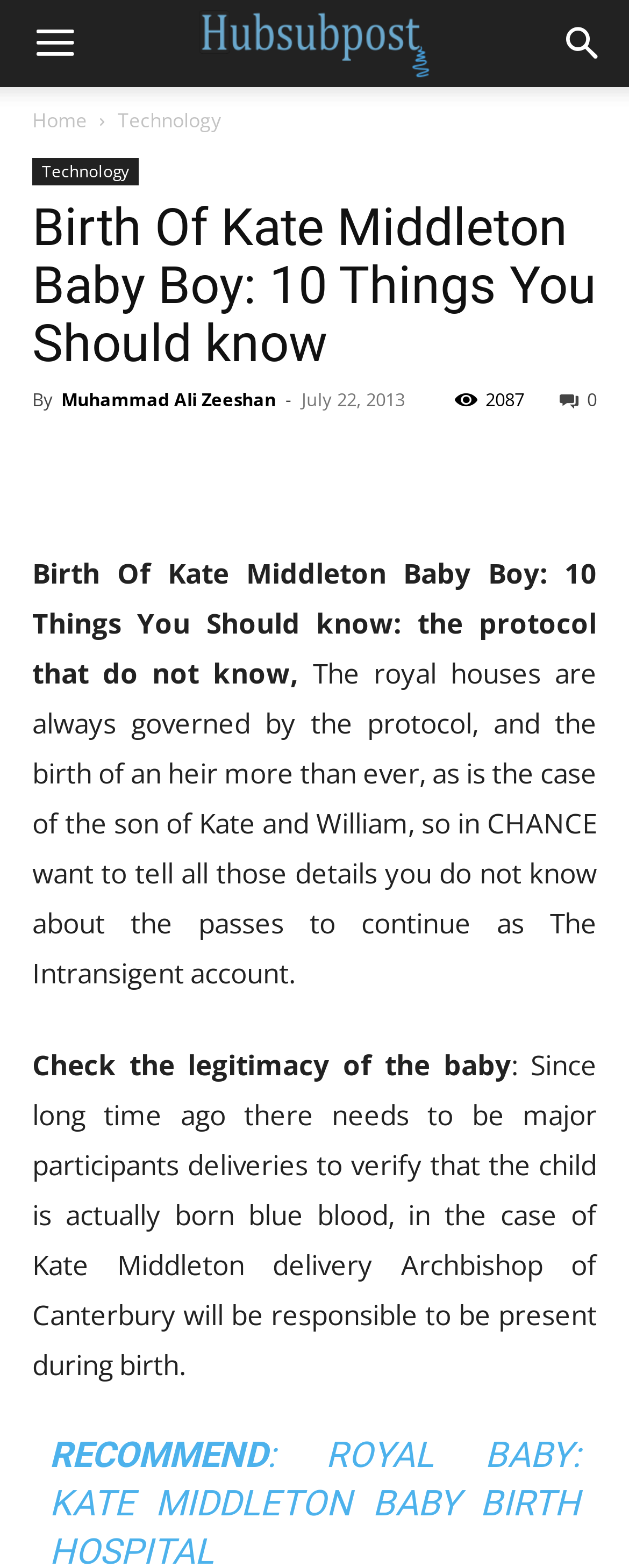How many views does the article have?
Give a thorough and detailed response to the question.

The number of views of the article is mentioned in the header section of the webpage, where it says '2087'.